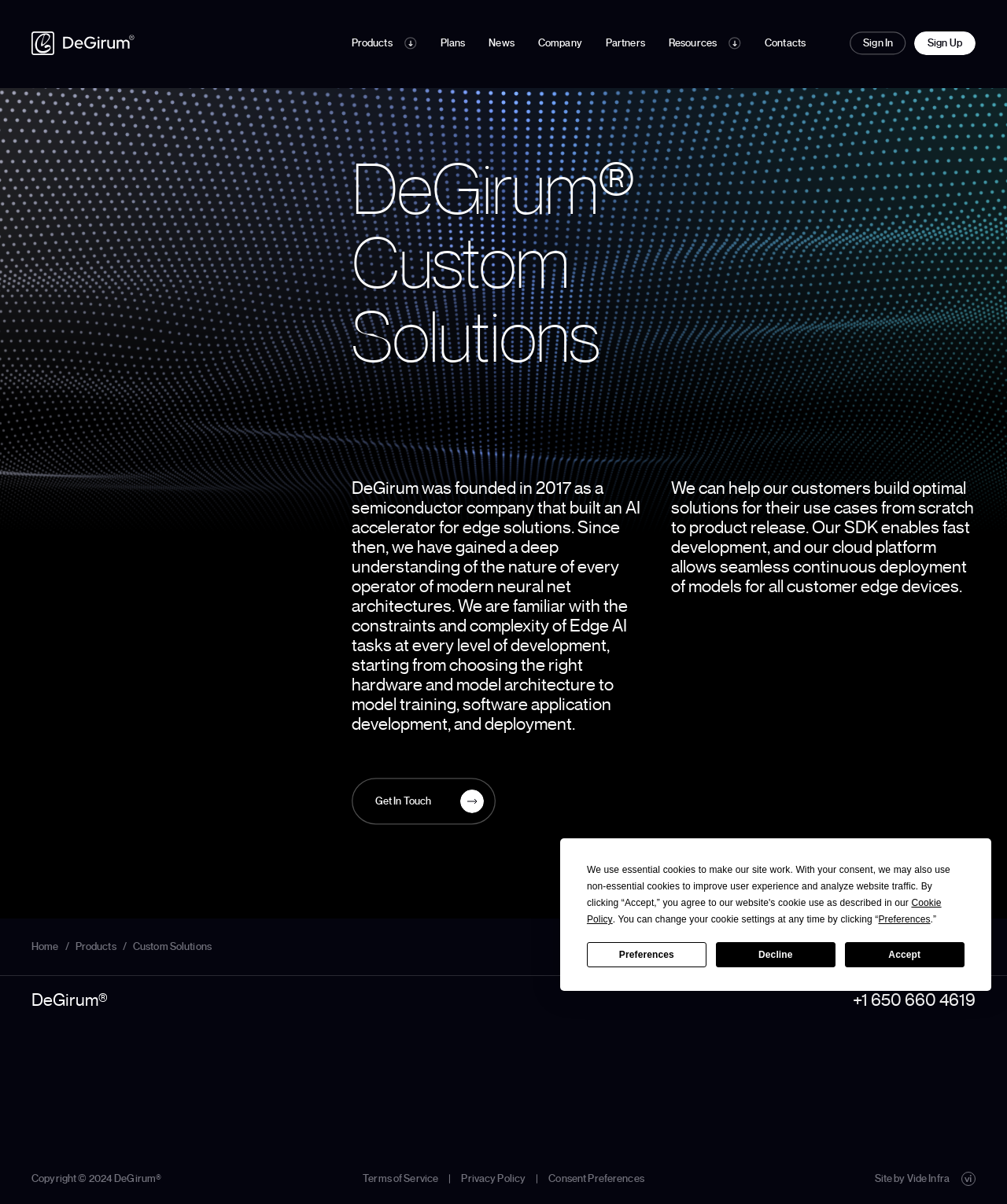Answer the following in one word or a short phrase: 
How can customers contact the company?

Phone number